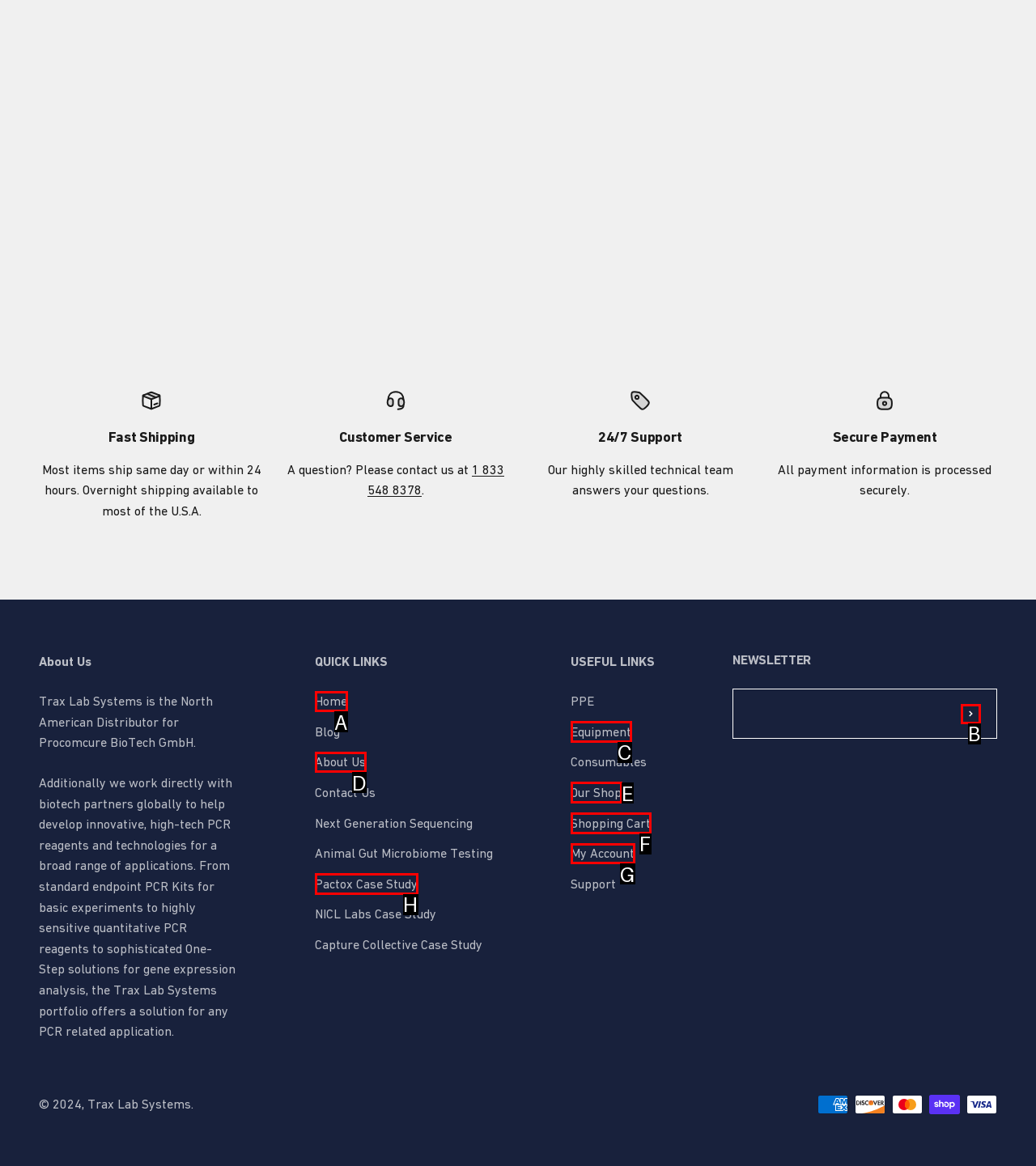Given the element description: Pactox Case Study, choose the HTML element that aligns with it. Indicate your choice with the corresponding letter.

H